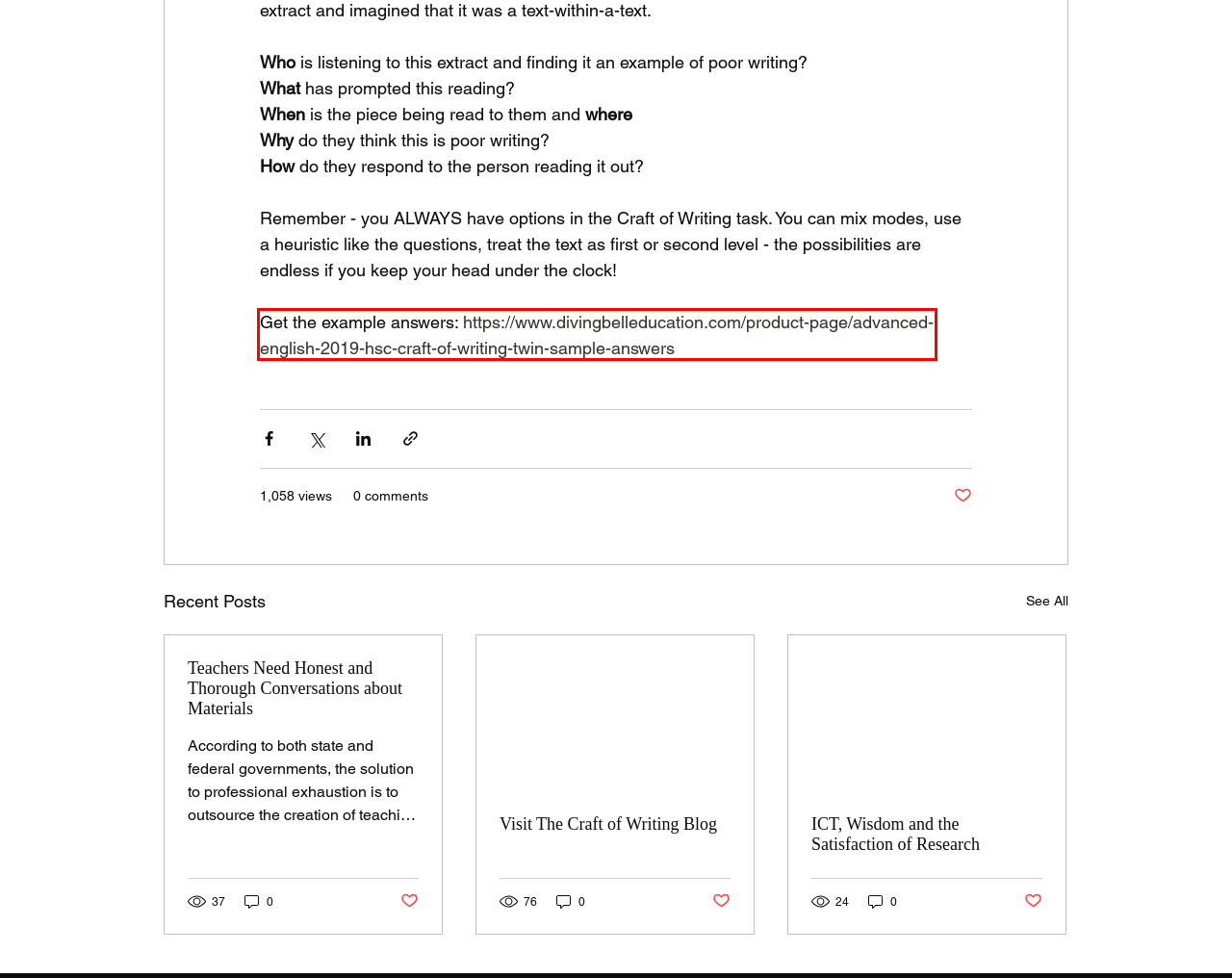You are presented with a screenshot of a webpage with a red bounding box. Select the webpage description that most closely matches the new webpage after clicking the element inside the red bounding box. The options are:
A. Visit The Craft of Writing Blog
B. Teachers Need Honest and Thorough Conversations about Materials
C. ICT, Wisdom and the Satisfaction of Research
D. About Us | Diving Bell Education
E. Teaching activities
F. Essay writing
G. Creative Writing | Diving Bell Educatio
H. Craft of Writing Advanced: 2019 HSC Twin Sample Answers | Diving Bell Educatio

H